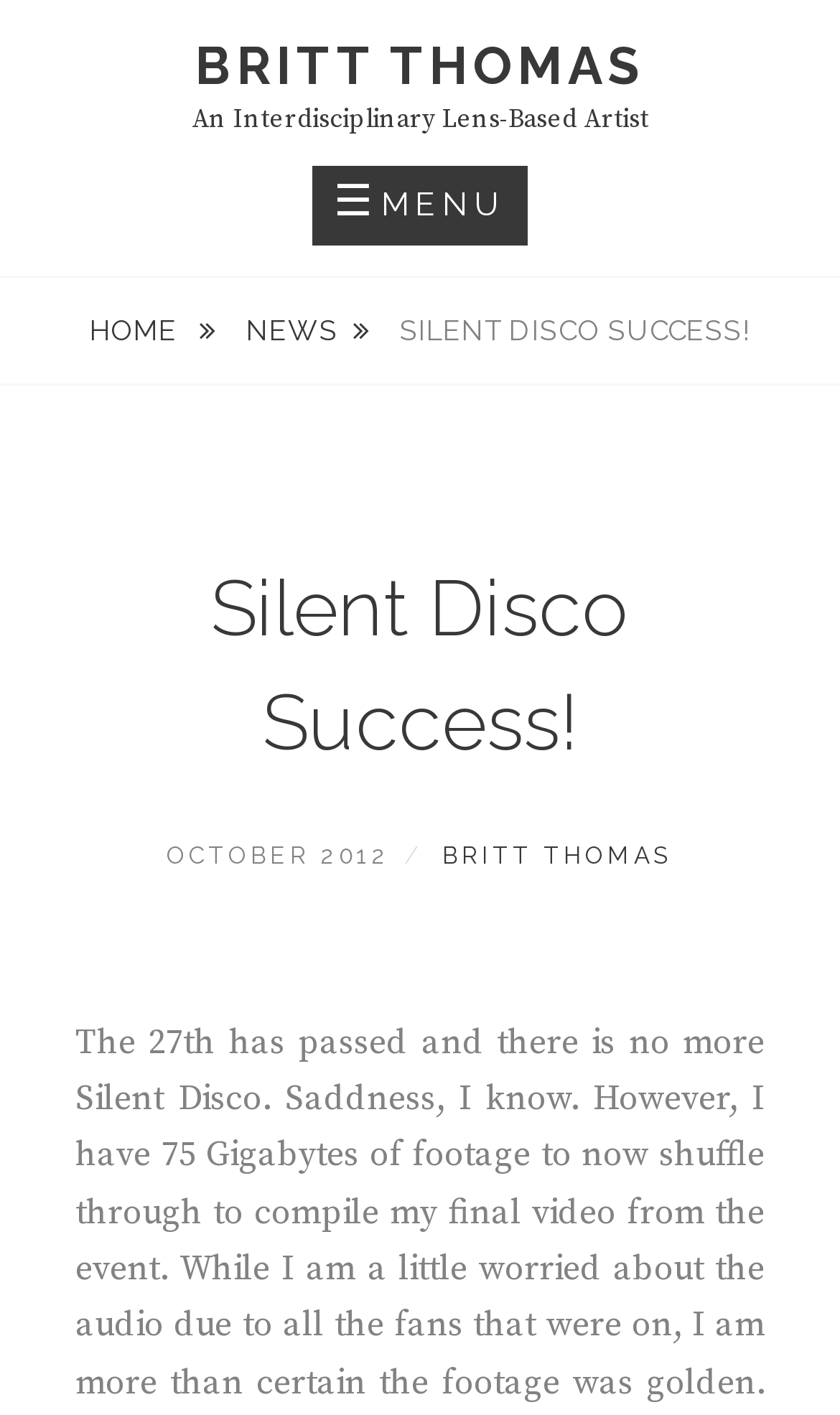Determine the main text heading of the webpage and provide its content.

Silent Disco Success!